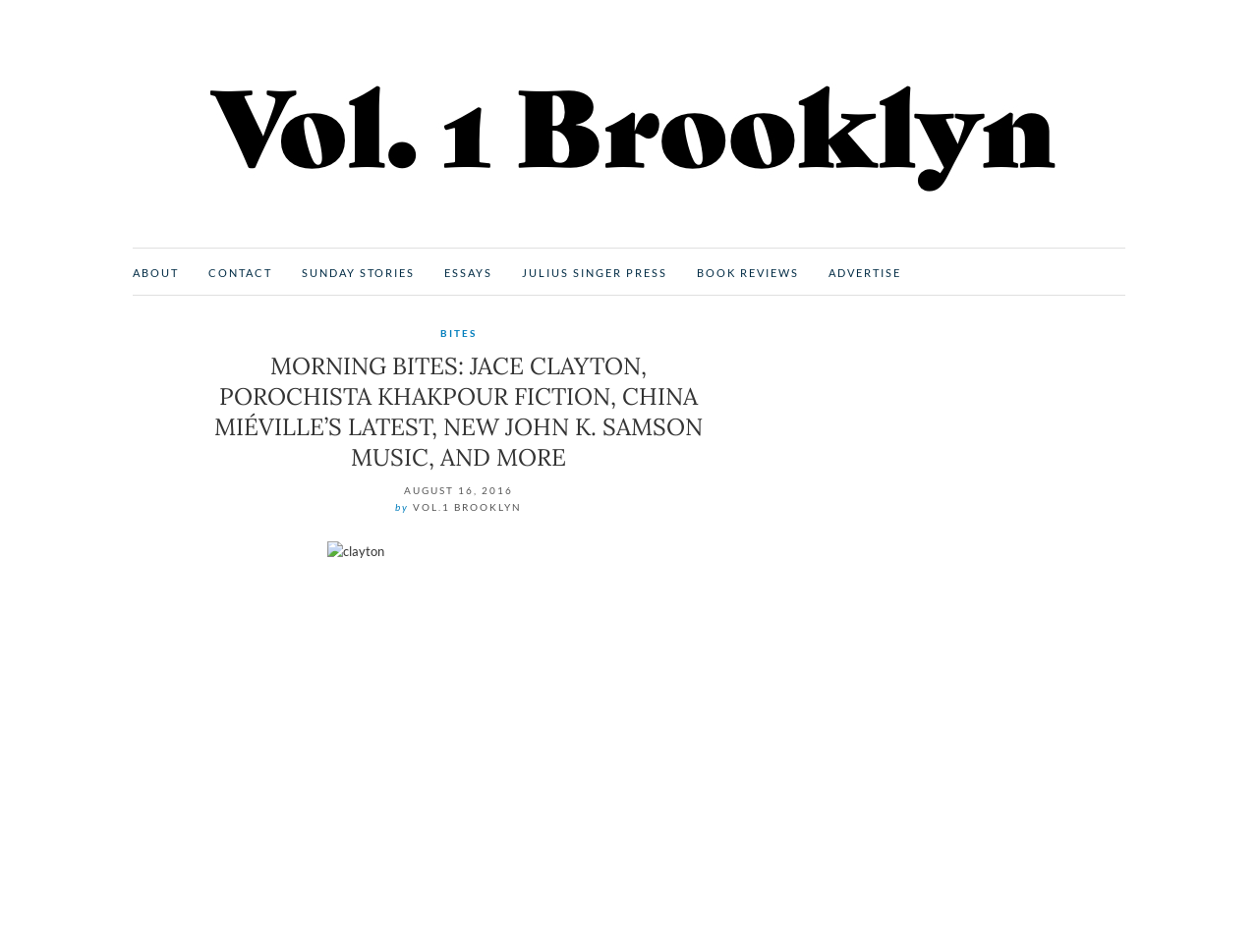Highlight the bounding box coordinates of the element that should be clicked to carry out the following instruction: "visit JULIUS SINGER PRESS". The coordinates must be given as four float numbers ranging from 0 to 1, i.e., [left, top, right, bottom].

[0.415, 0.278, 0.53, 0.296]